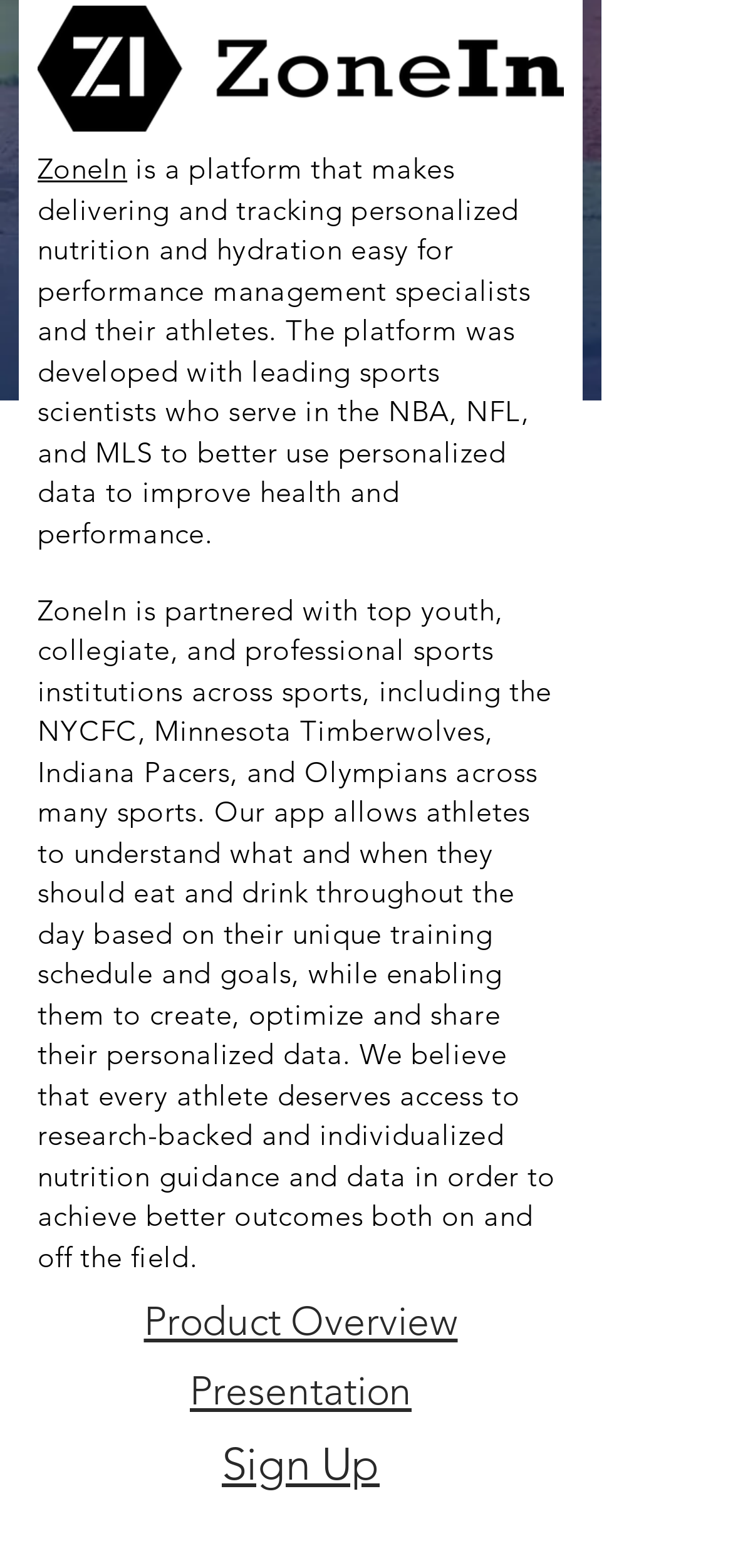Find the UI element described as: "Become a Headhunter" and predict its bounding box coordinates. Ensure the coordinates are four float numbers between 0 and 1, [left, top, right, bottom].

None